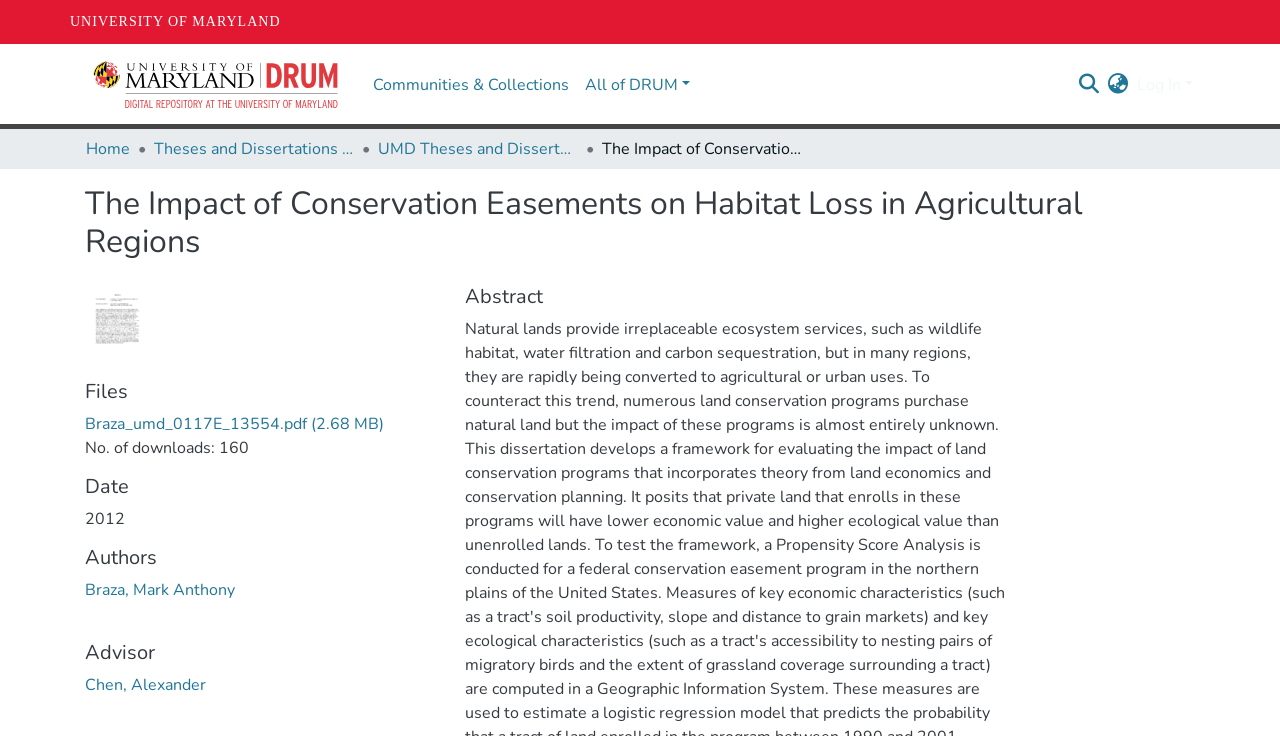Could you provide the bounding box coordinates for the portion of the screen to click to complete this instruction: "View the thesis 'Braza_umd_0117E_13554.pdf'"?

[0.066, 0.561, 0.3, 0.591]